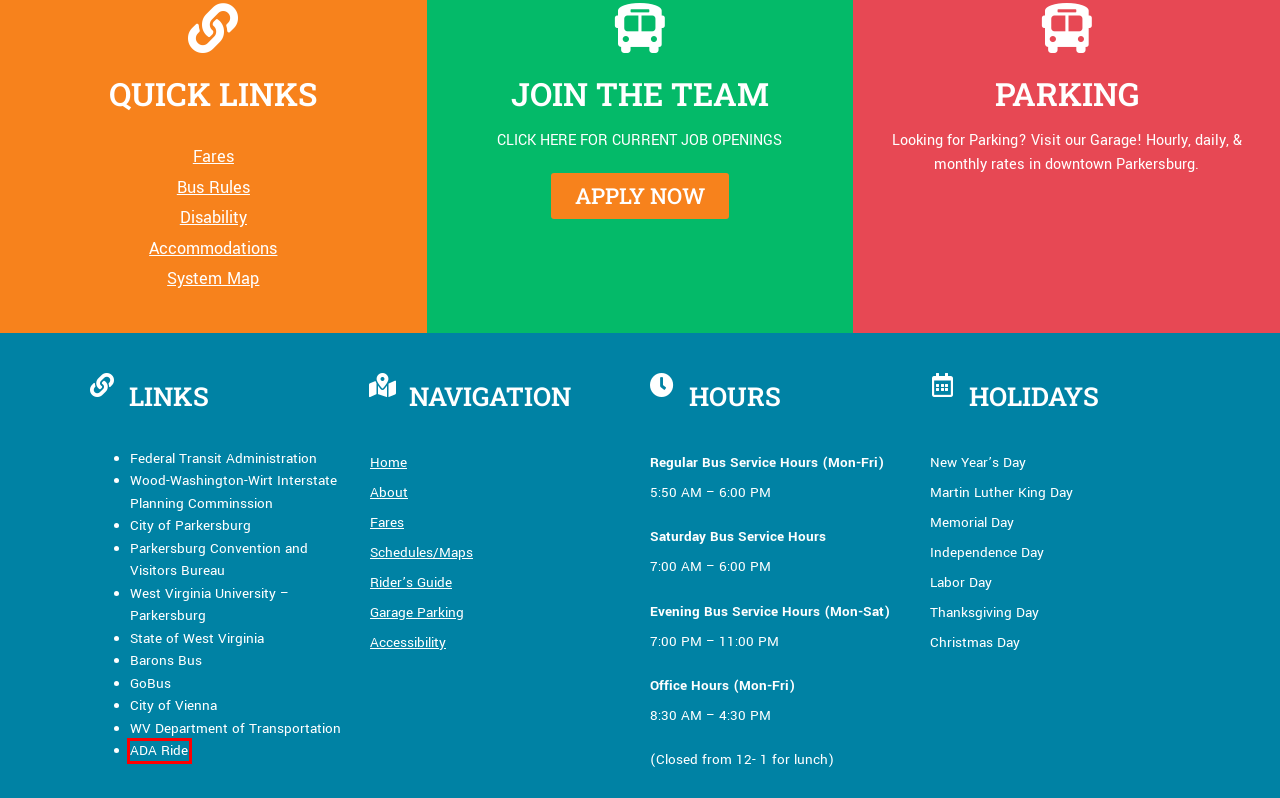Examine the screenshot of the webpage, noting the red bounding box around a UI element. Pick the webpage description that best matches the new page after the element in the red bounding box is clicked. Here are the candidates:
A. Barons Bus | Cleveland Charters Bus | Local Bus Tickets
B. Rider’s Guide – Easy Rider Bus | Mid-Ohio Valley Transit Authority
C. Ride GoBus
D. Home
        - adaride.com
E. Garage Parking – Easy Rider Bus | Mid-Ohio Valley Transit Authority
F. Routes & Schedules – Easy Rider Bus | Mid-Ohio Valley Transit Authority
G. History – Easy Rider Bus | Mid-Ohio Valley Transit Authority
H. WWW Interstate Planning Commission (WWW)

D